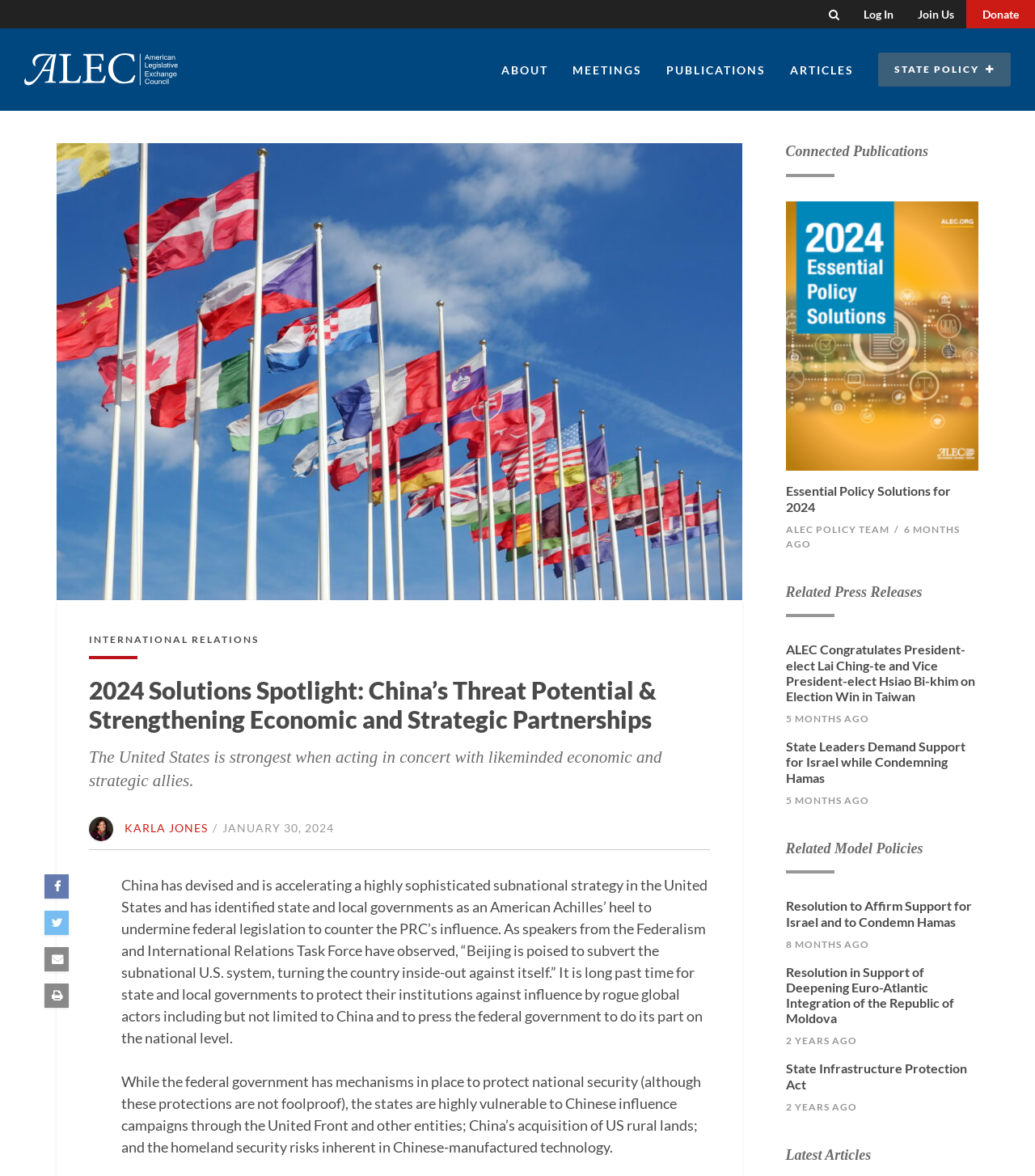Answer the question in one word or a short phrase:
What is the purpose of the 'Search' button?

To search the website